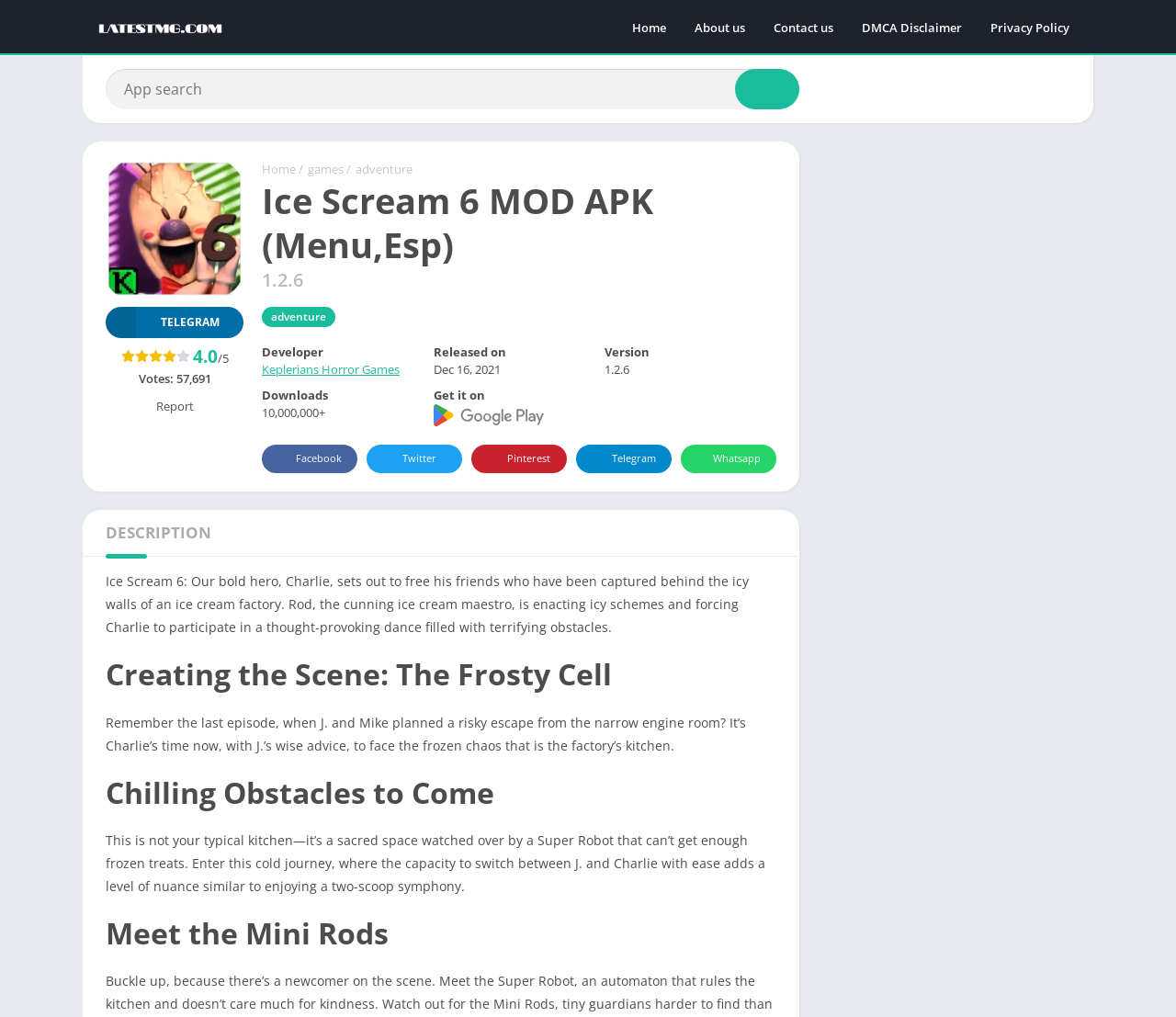What is the name of the game?
Based on the image, provide a one-word or brief-phrase response.

Ice Scream 6